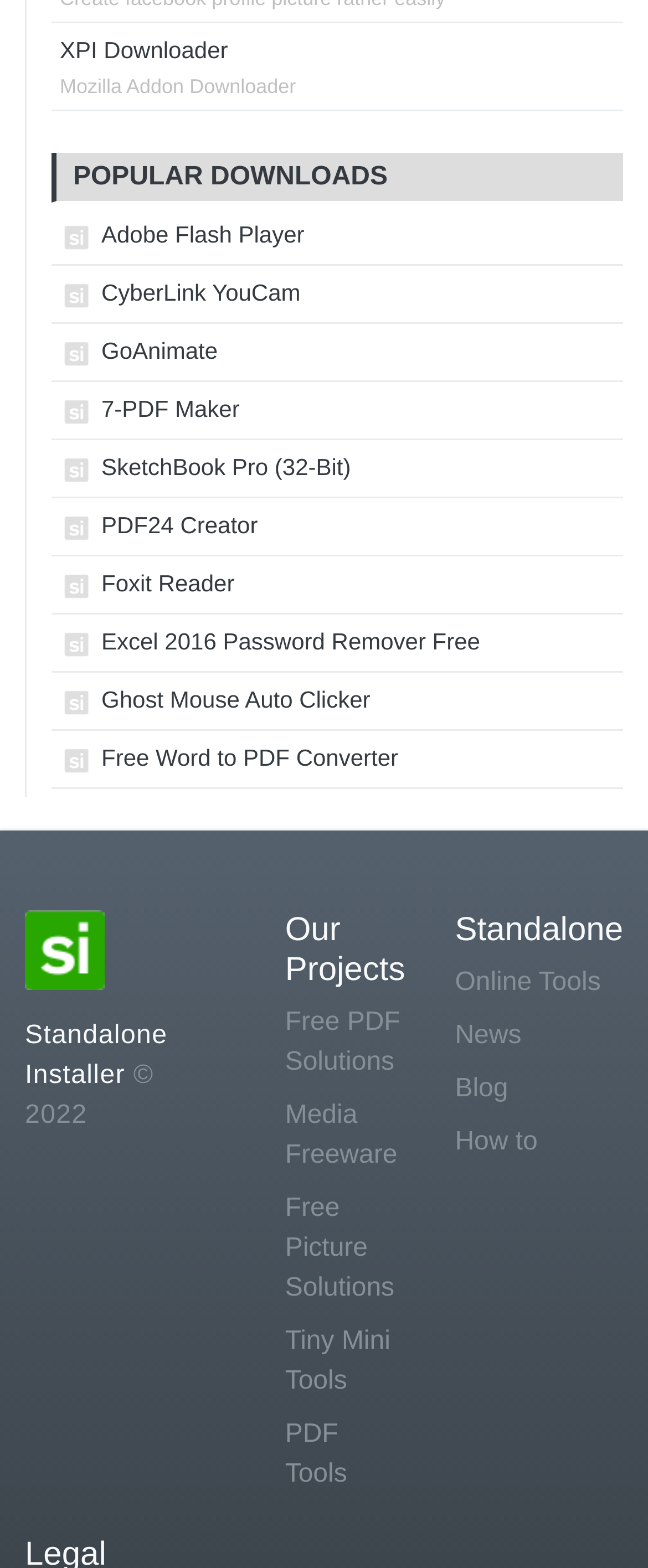Please provide the bounding box coordinates for the element that needs to be clicked to perform the instruction: "visit the page of 7-PDF Maker". The coordinates must consist of four float numbers between 0 and 1, formatted as [left, top, right, bottom].

[0.092, 0.253, 0.37, 0.269]